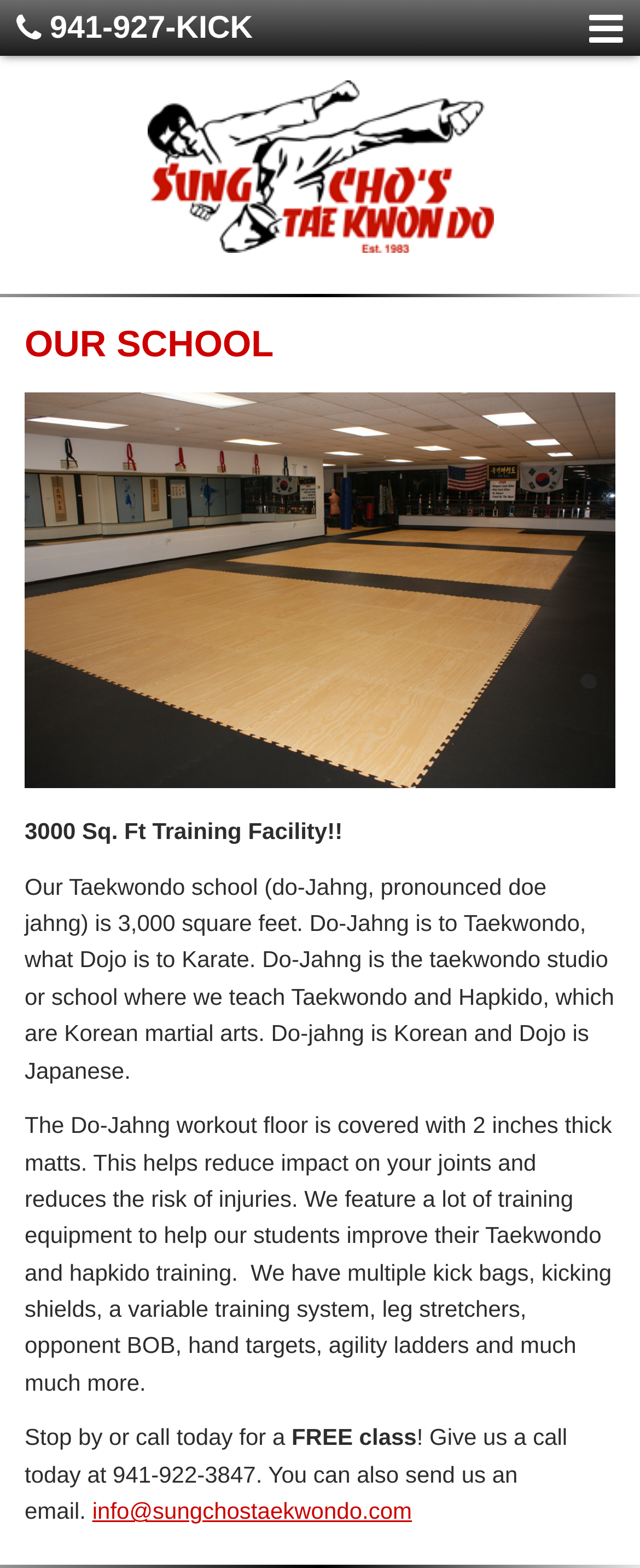What is the size of the training facility?
Please provide a single word or phrase in response based on the screenshot.

3000 sq. ft.